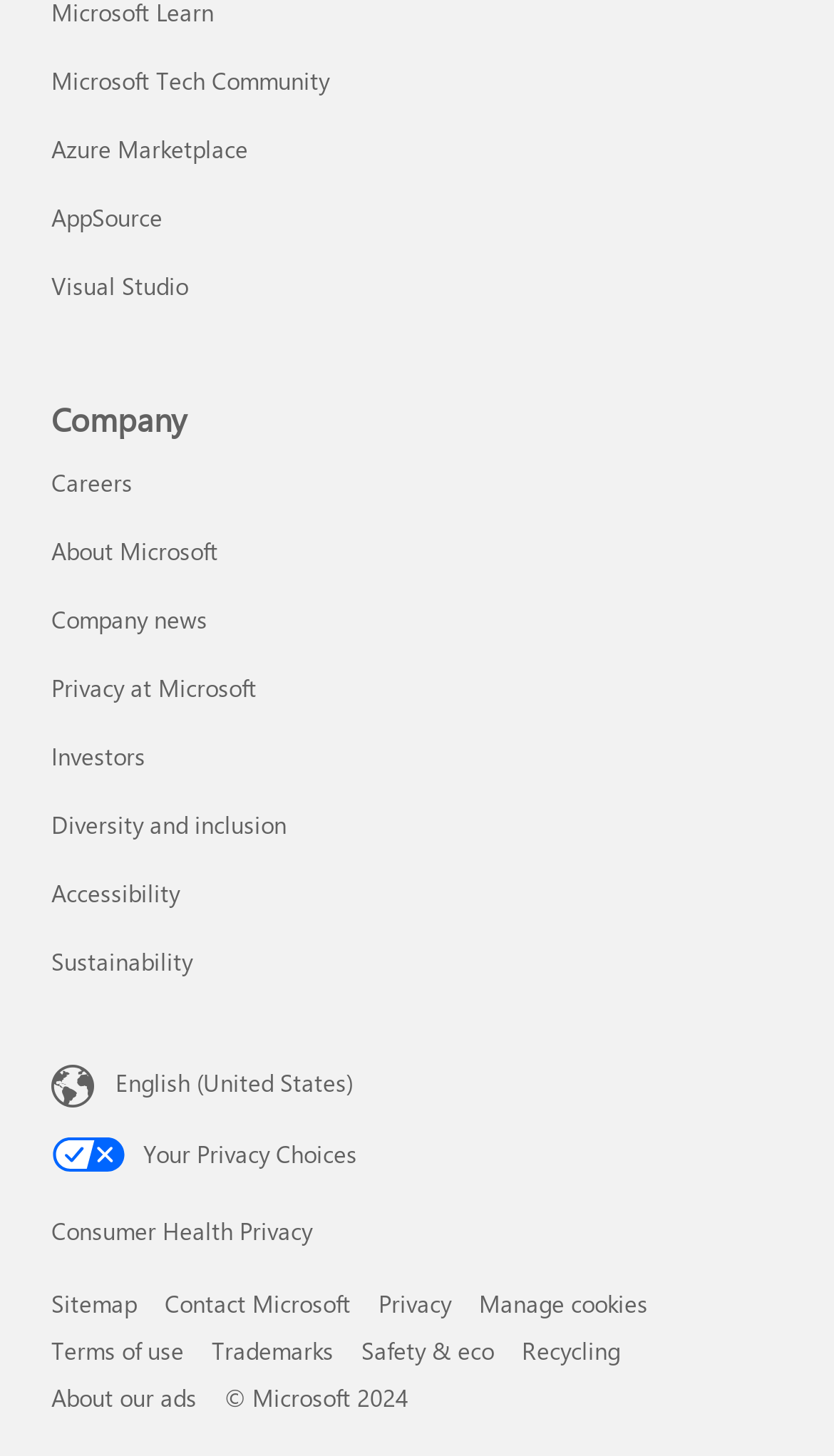Indicate the bounding box coordinates of the clickable region to achieve the following instruction: "visit the INÍCIO page."

None